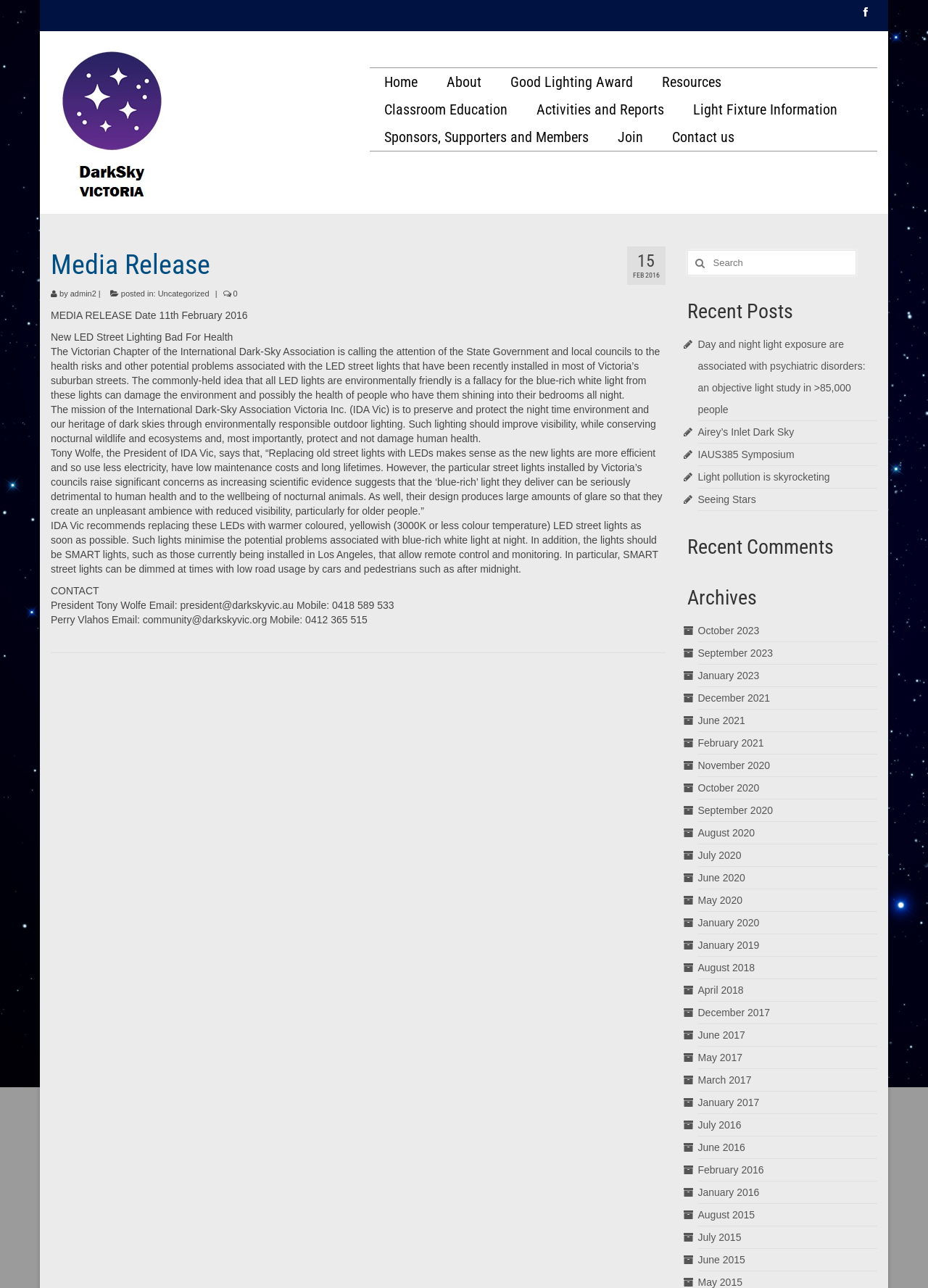Answer the following query with a single word or phrase:
What is the date of the media release?

11th February 2016